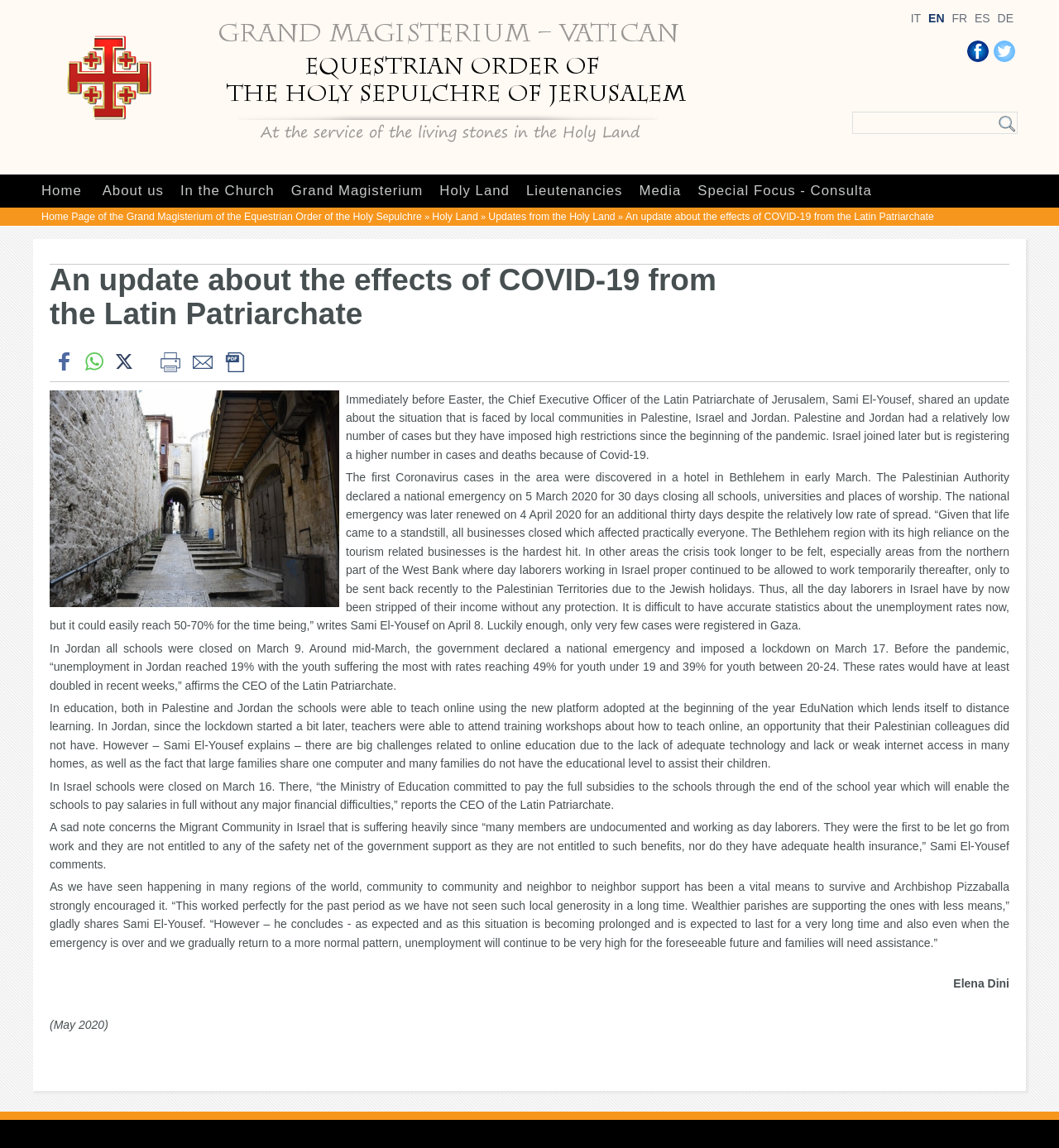Please identify the bounding box coordinates of the area I need to click to accomplish the following instruction: "Share on Twitter".

[0.938, 0.035, 0.959, 0.054]